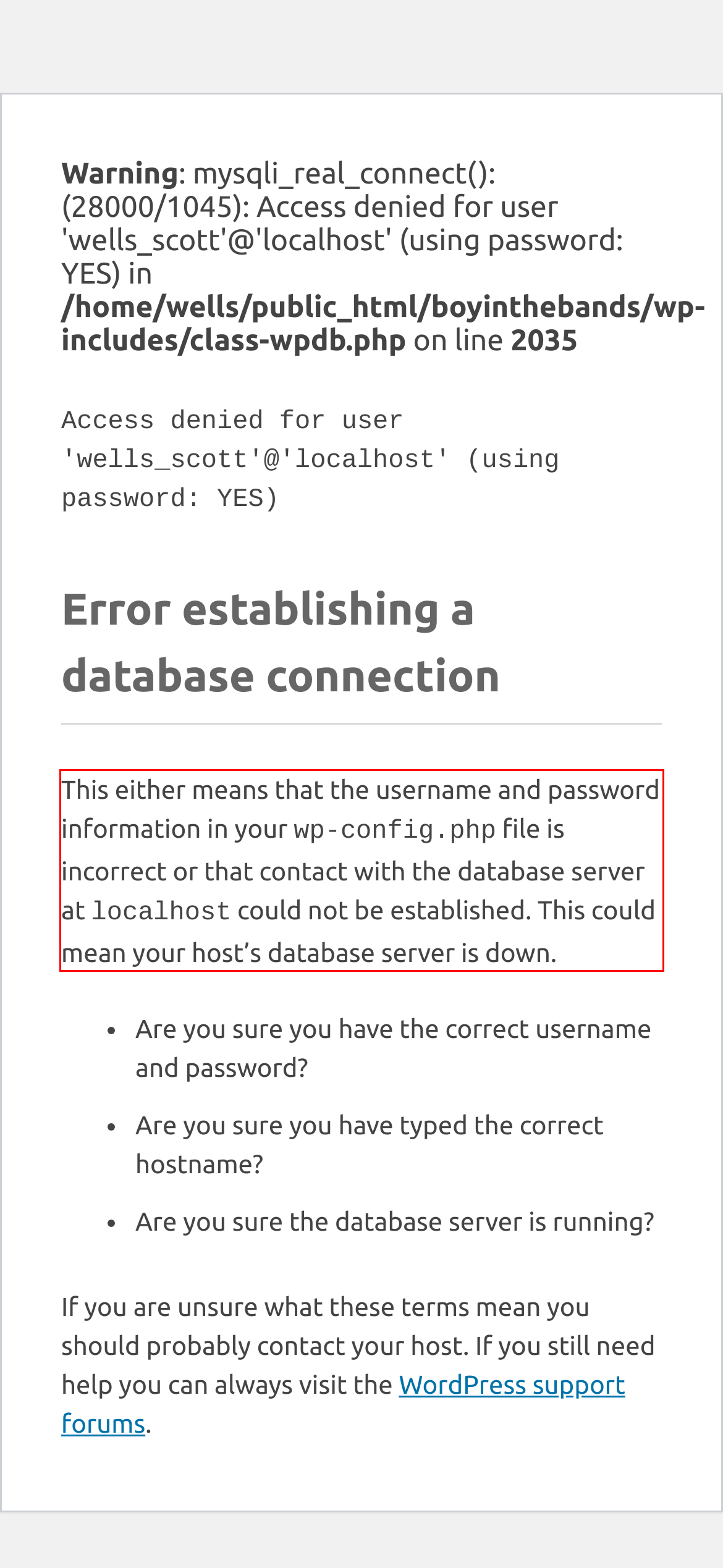Given a screenshot of a webpage with a red bounding box, extract the text content from the UI element inside the red bounding box.

This either means that the username and password information in your wp-config.php file is incorrect or that contact with the database server at localhost could not be established. This could mean your host’s database server is down.